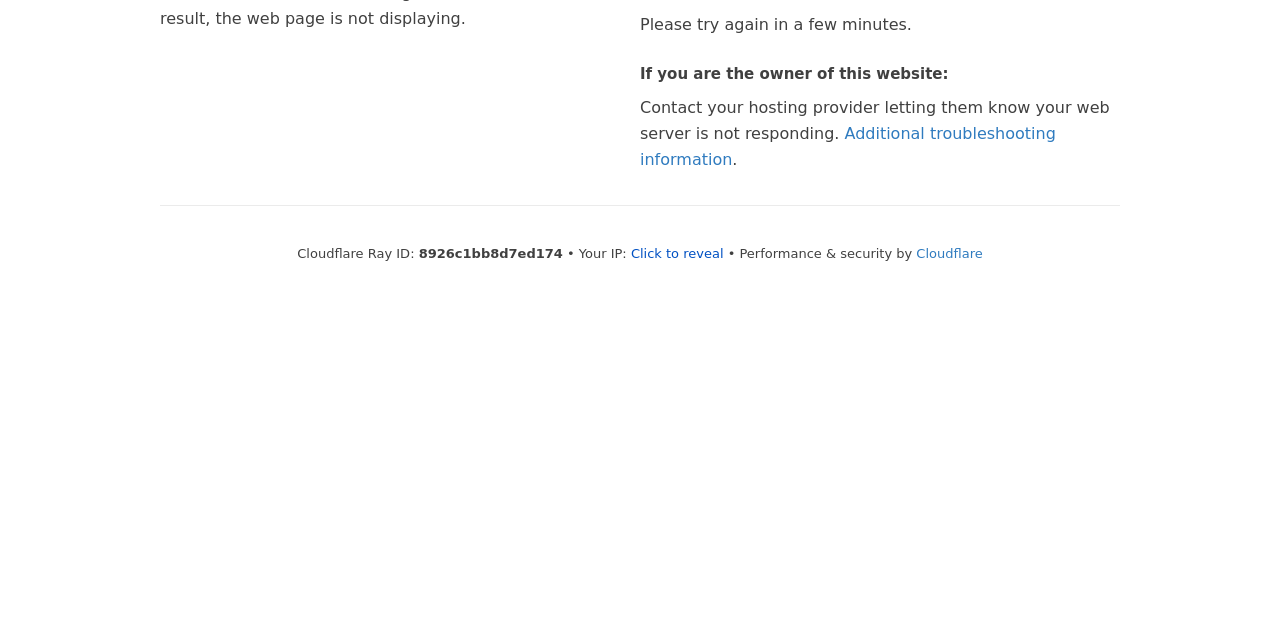Predict the bounding box of the UI element based on this description: "Click to reveal".

[0.493, 0.384, 0.565, 0.407]